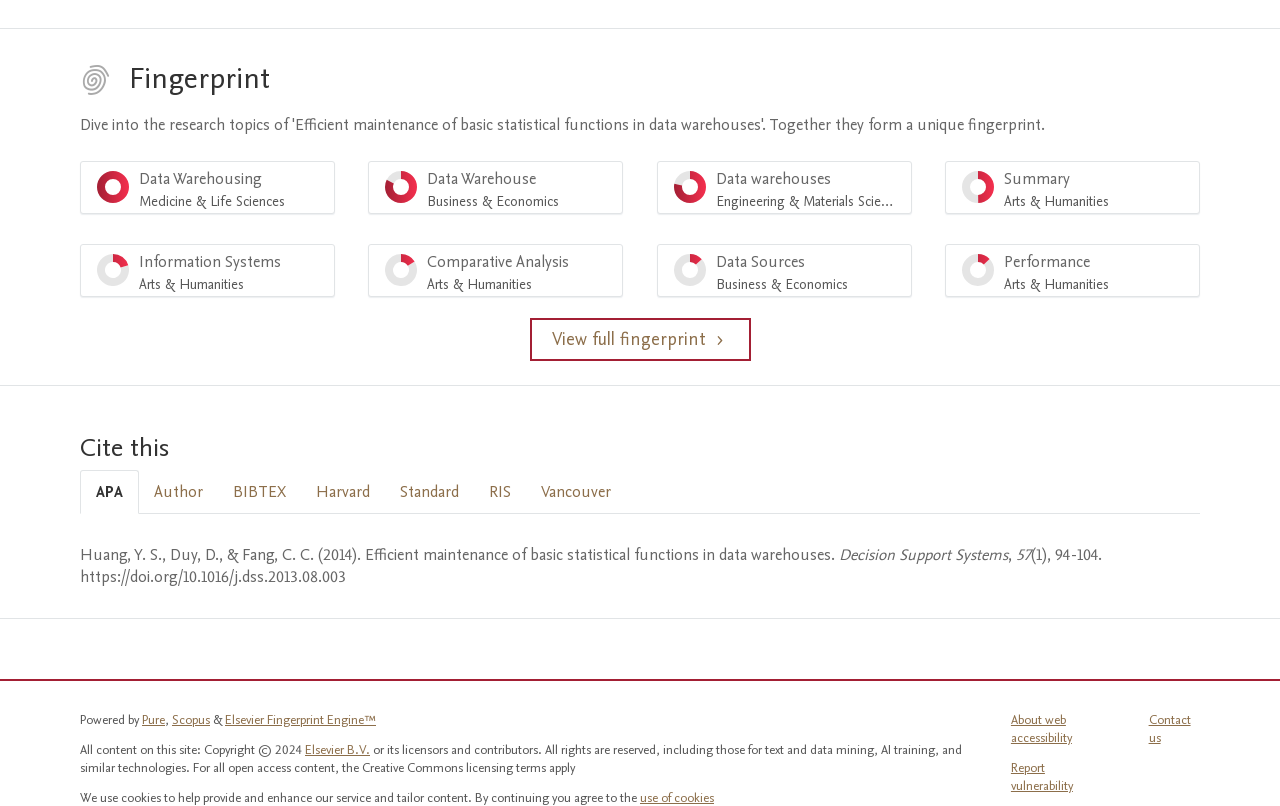Using the information from the screenshot, answer the following question thoroughly:
What is the percentage of 'Data Warehousing Medicine & Life Sciences' in the fingerprint?

The answer can be found in the menu bar, where the first menu item is 'Data Warehousing Medicine & Life Sciences 100%'. The percentage is mentioned alongside the topic name.